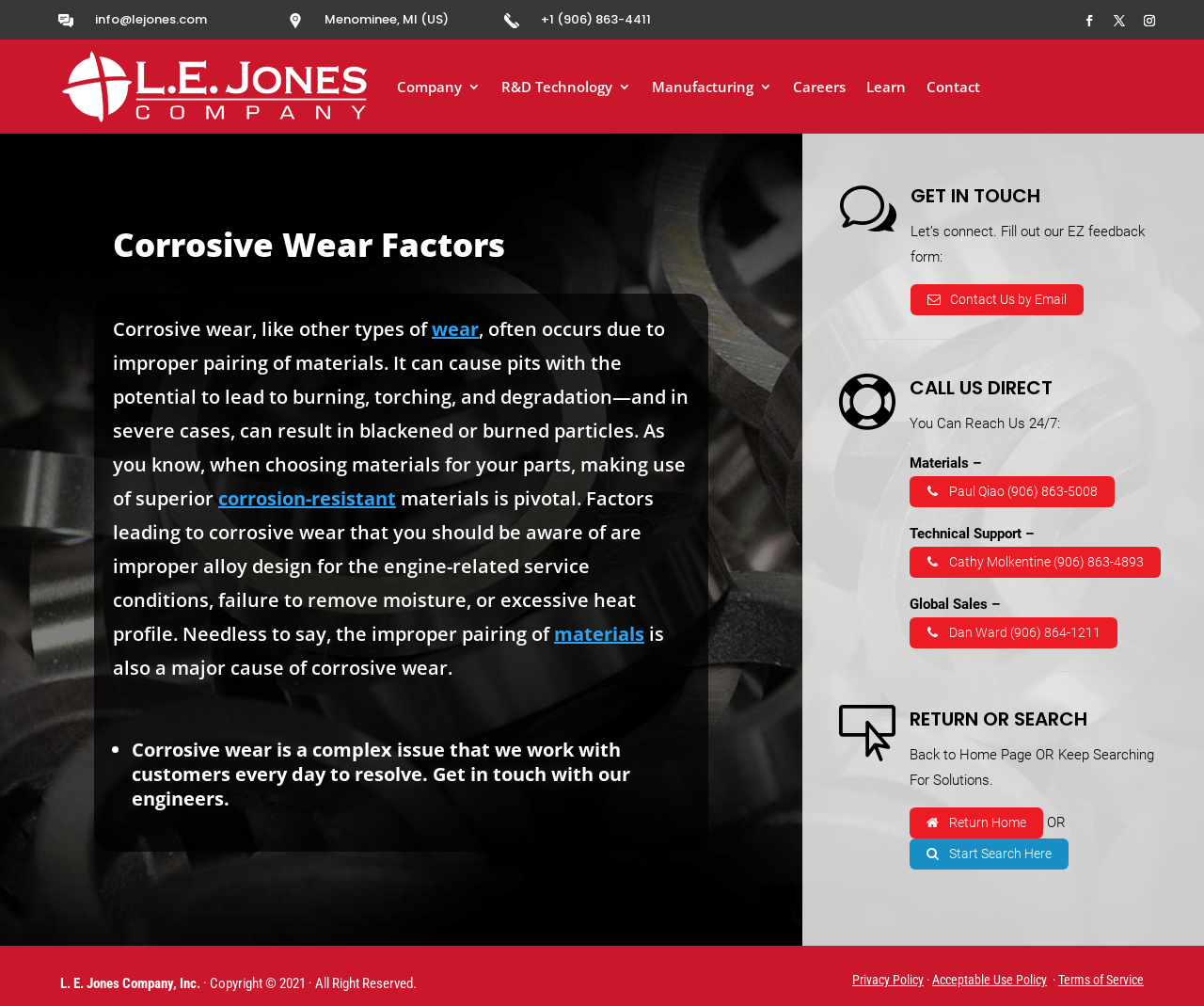Reply to the question below using a single word or brief phrase:
How many ways are there to get in touch with the company?

Three